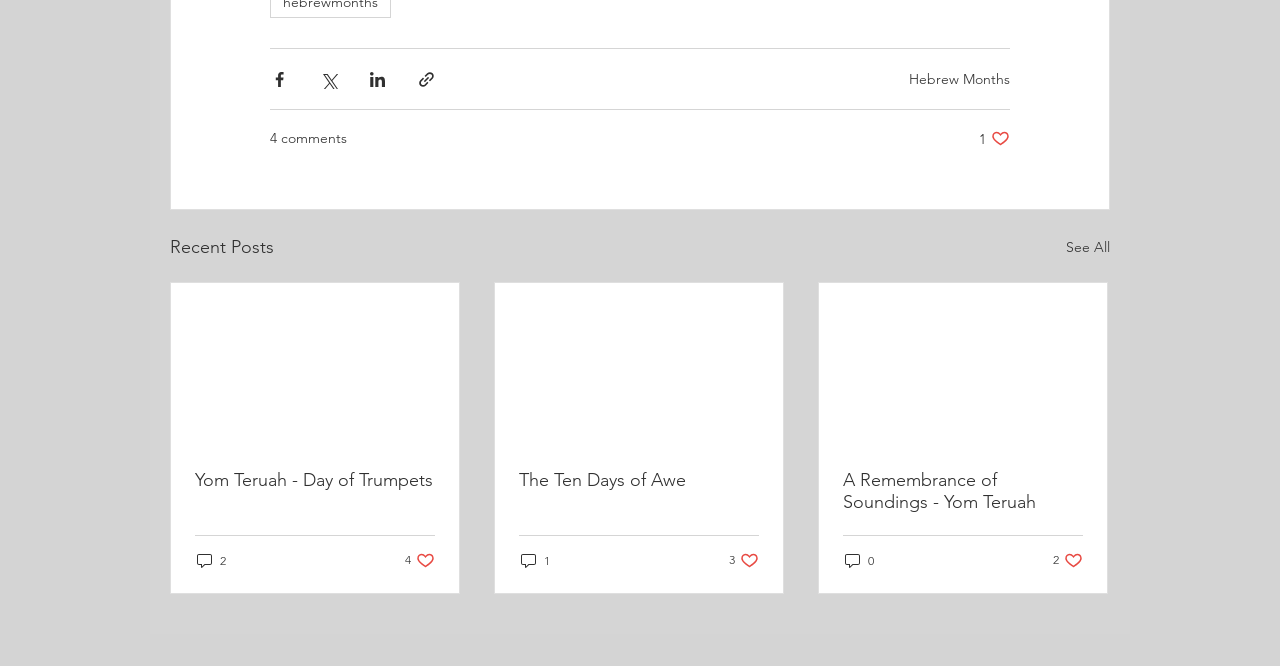Predict the bounding box coordinates for the UI element described as: "Publications and media". The coordinates should be four float numbers between 0 and 1, presented as [left, top, right, bottom].

None